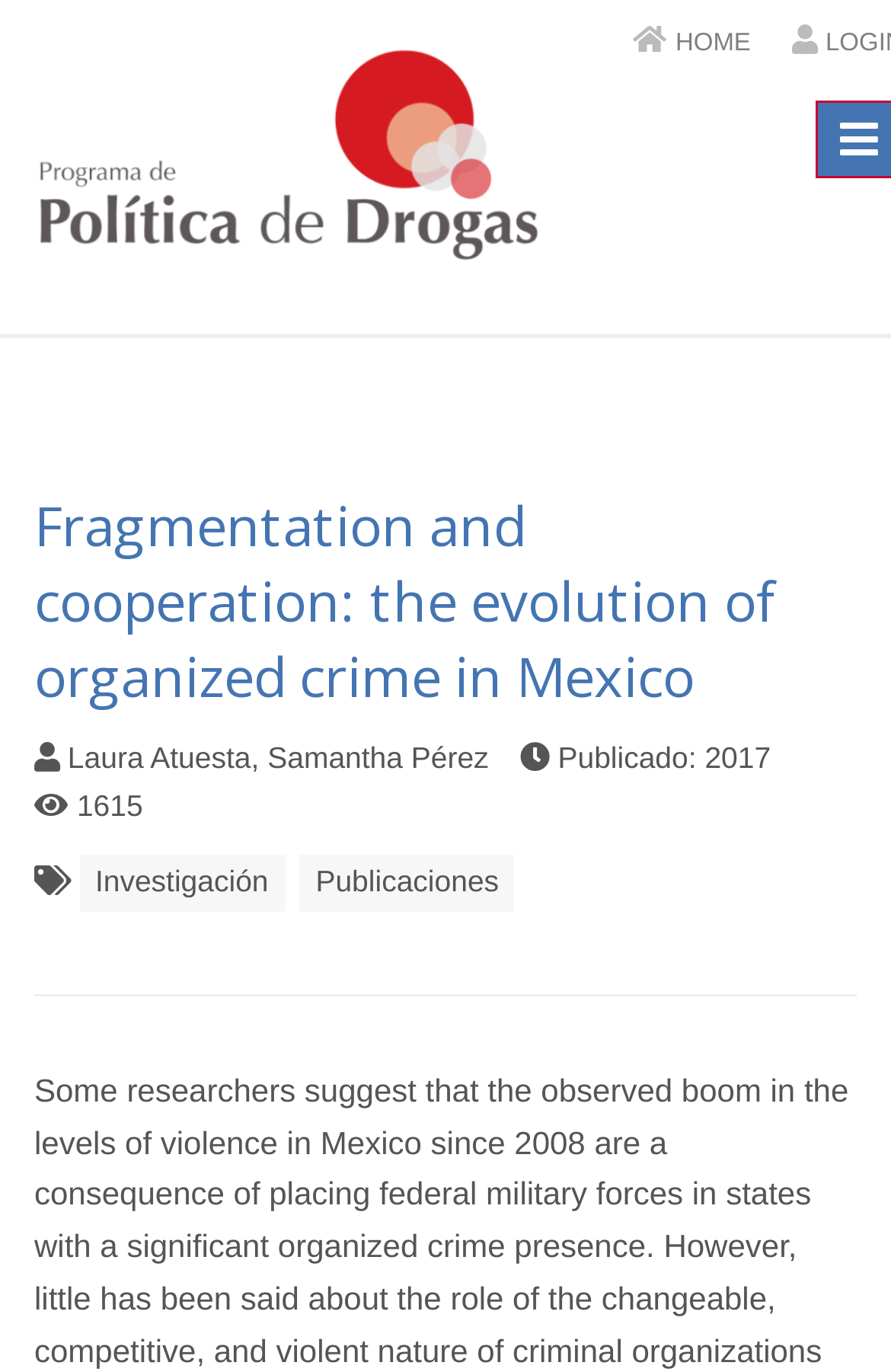Please answer the following query using a single word or phrase: 
How many links are there in the research summary?

4